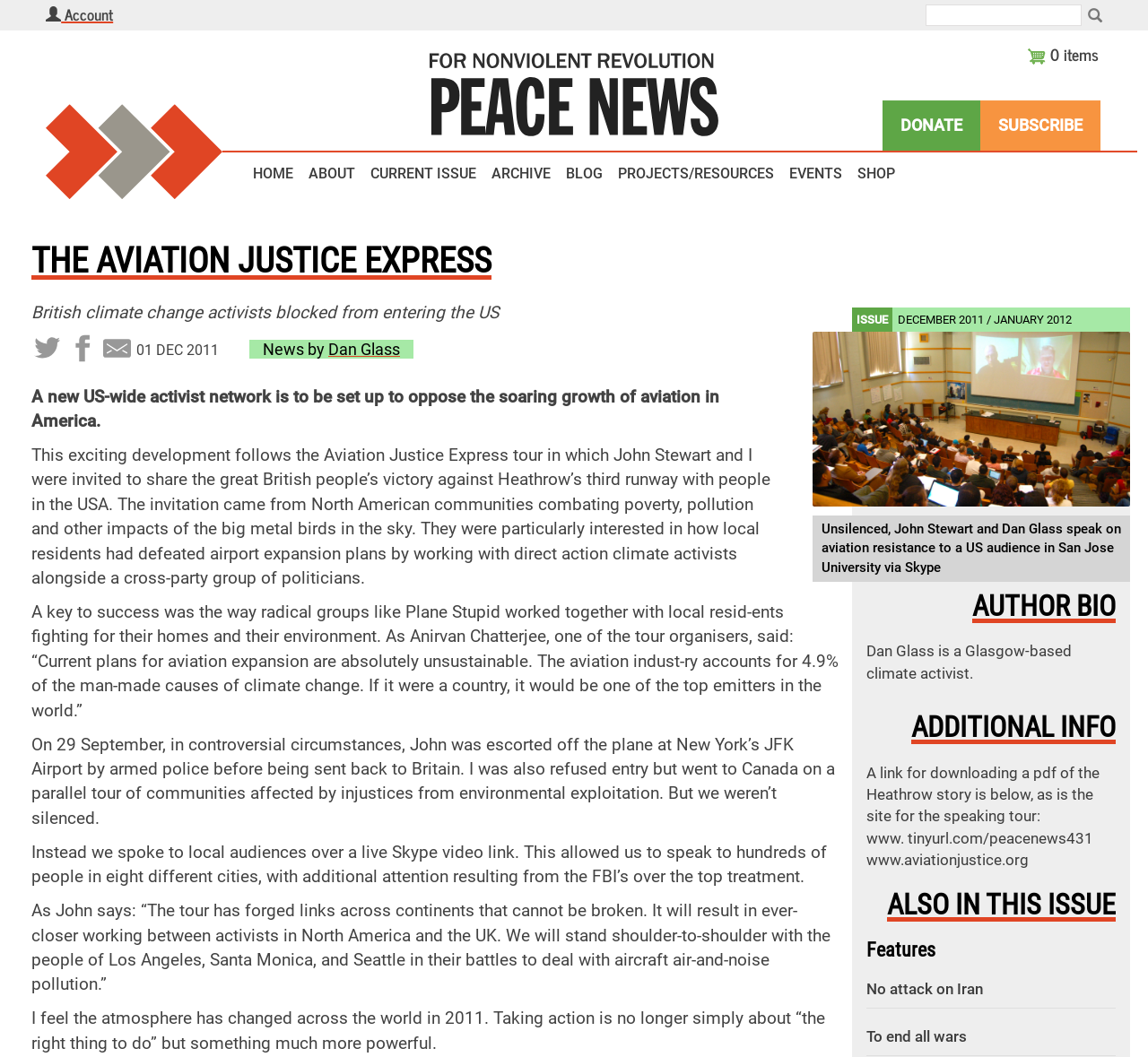Answer the question with a single word or phrase: 
Who is the author of the article on the webpage?

Dan Glass